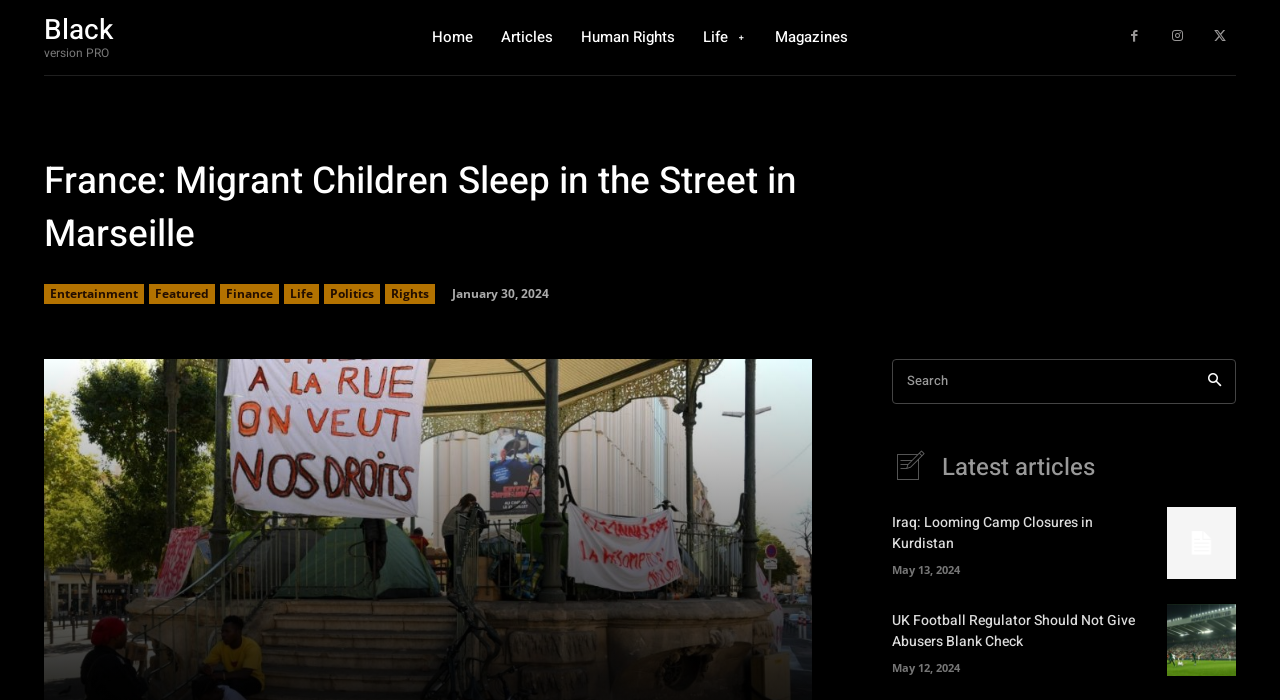Is there a search bar on the webpage?
Please give a detailed answer to the question using the information shown in the image.

Yes, there is a search bar on the webpage, located at the bottom of the page, with a textbox and a search button.